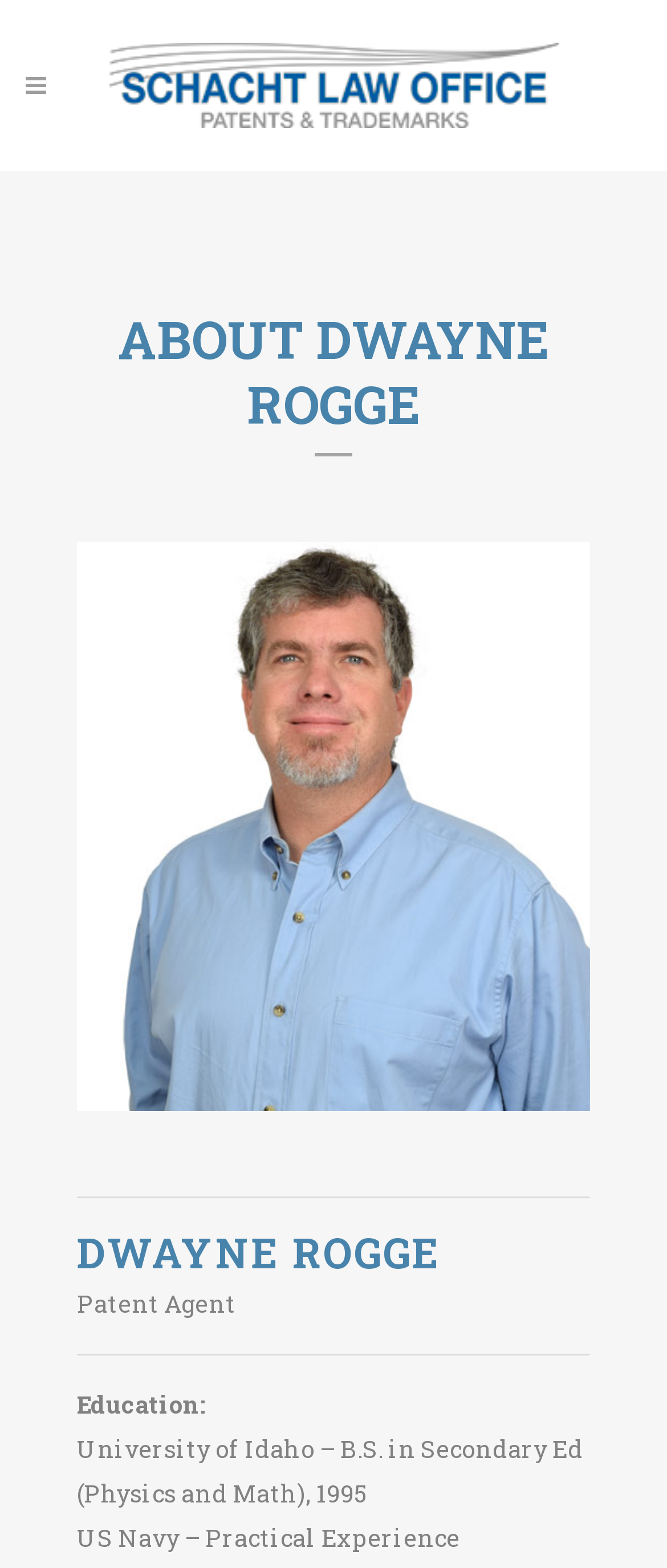Identify the bounding box for the UI element described as: "Sanskrit 2". Ensure the coordinates are four float numbers between 0 and 1, formatted as [left, top, right, bottom].

None